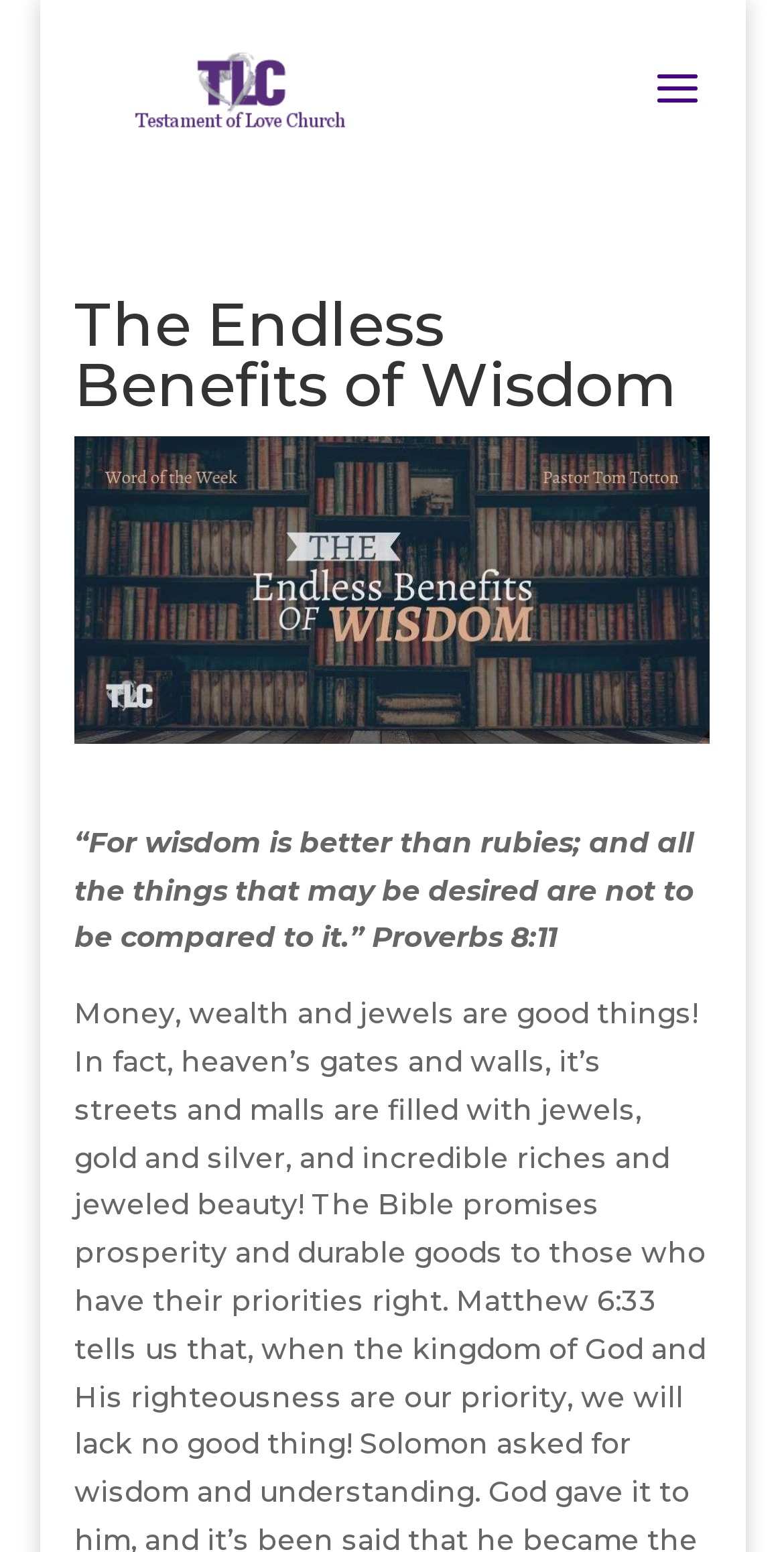Identify and provide the bounding box for the element described by: "alt="Testament Of Love Church"".

[0.105, 0.045, 0.51, 0.068]